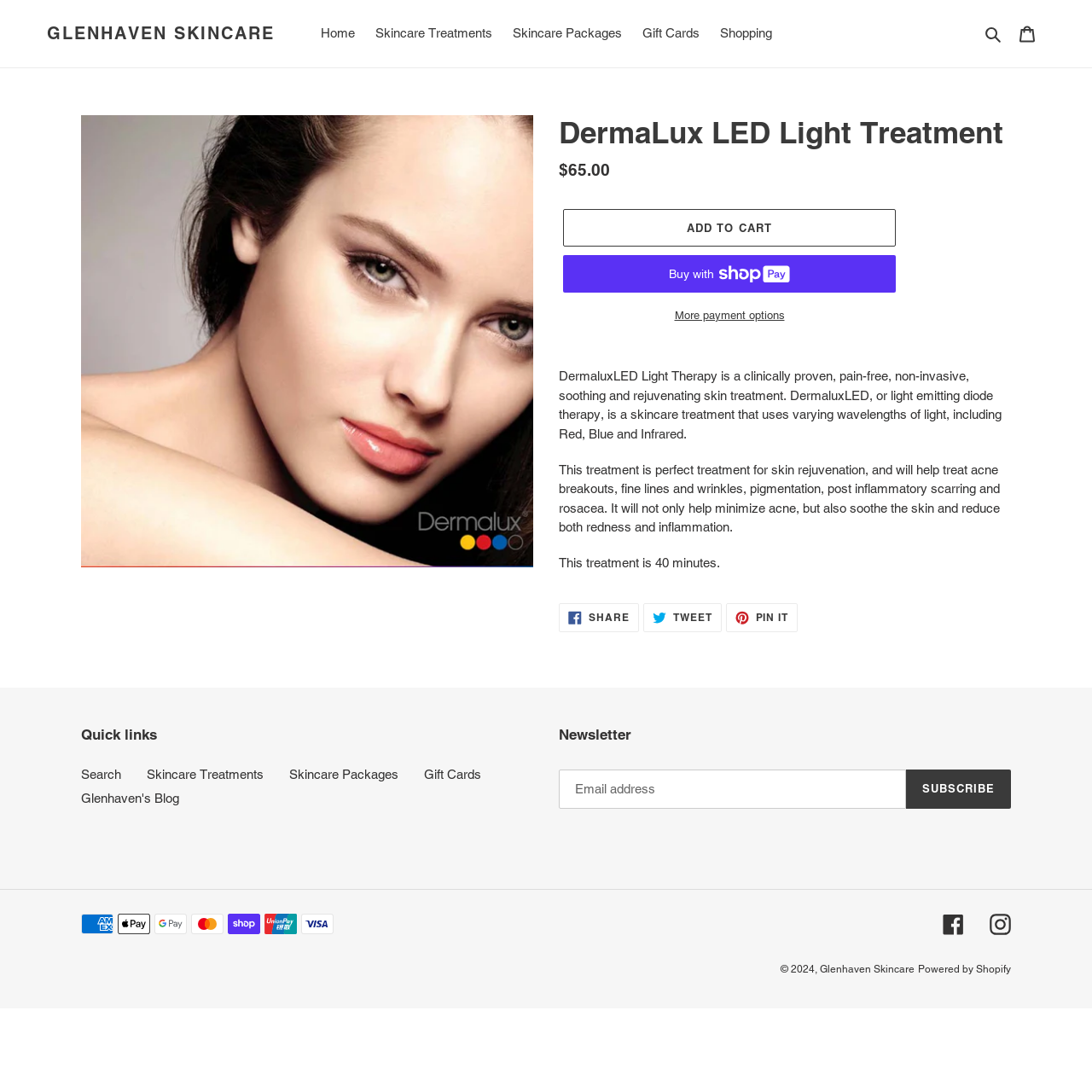Generate a detailed explanation of the webpage's features and information.

This webpage is about Dermalux LED Light Therapy, a skincare treatment offered by Glenhaven Skincare. At the top, there is a navigation menu with links to "Home", "Skincare Treatments", "Skincare Packages", "Gift Cards", and "Shopping". On the right side of the navigation menu, there is a search button and a cart link.

Below the navigation menu, there is a main section that takes up most of the page. It starts with an image of the Dermalux LED Light Treatment, followed by a heading with the same name. Underneath the heading, there is a description list with a regular price of $65.00. 

To the right of the description list, there are three buttons: "Add to cart", "Buy now with ShopPay", and "More payment options". The "Add to cart" button has a popup dialog. Below these buttons, there is a status indicator and a block of text that describes the Dermalux LED Light Therapy treatment, its benefits, and its duration.

Further down, there are three social media links to share the treatment on Facebook, Twitter, and Pinterest. 

At the bottom of the page, there is a section with quick links to "Search", "Skincare Treatments", "Skincare Packages", "Gift Cards", and "Glenhaven's Blog". Next to it, there is a newsletter subscription section with a textbox for email addresses and a "SUBSCRIBE" button.

Below the newsletter section, there is a separator line, followed by a section that displays various payment methods, including American Express, Apple Pay, Google Pay, Mastercard, Shop Pay, Union Pay, and Visa. 

Finally, at the very bottom of the page, there are links to Glenhaven Skincare's Facebook and Instagram pages, a copyright notice, and a link to the Shopify platform that powers the website.